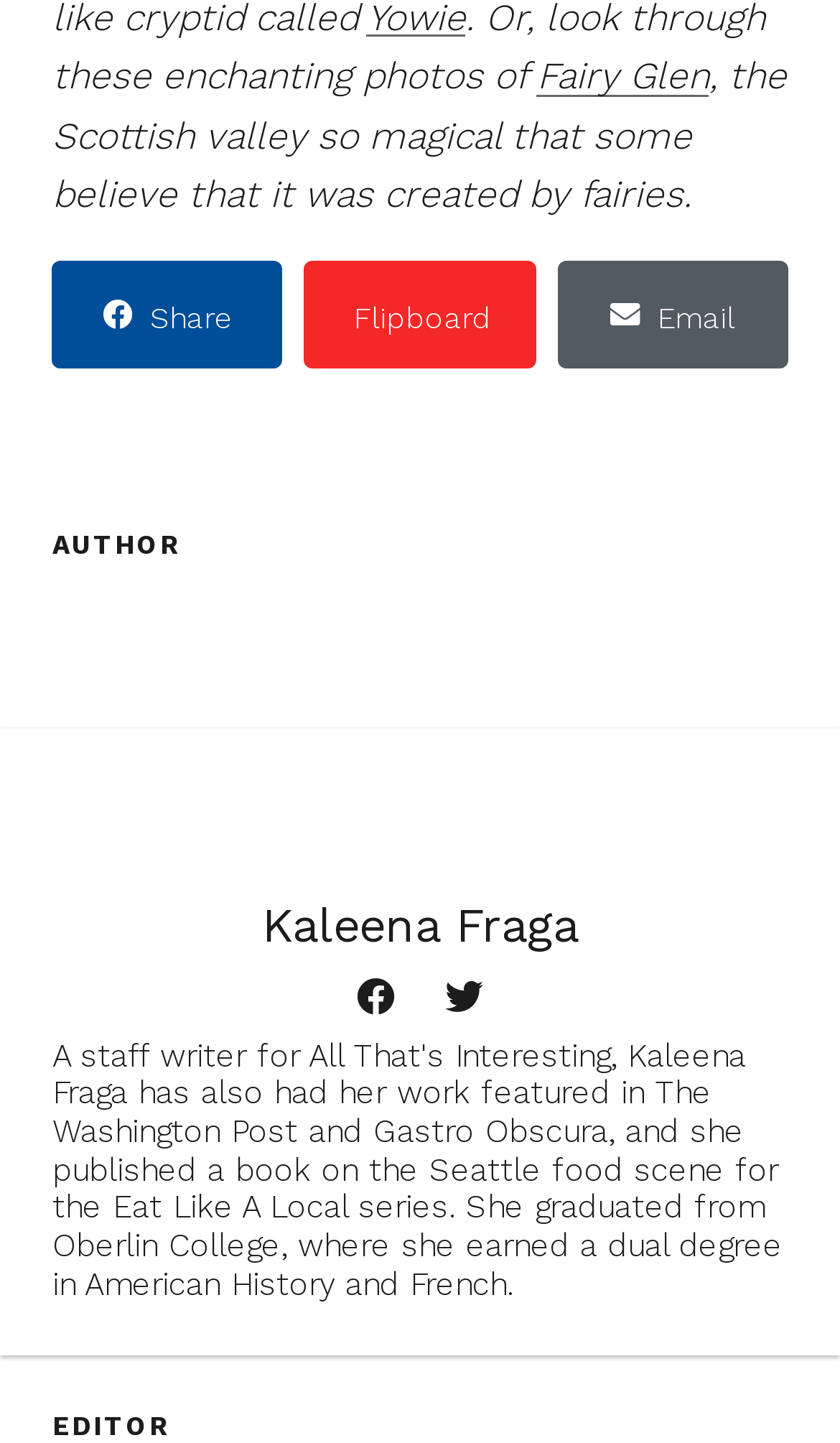Answer succinctly with a single word or phrase:
How many social media links are associated with the author?

3